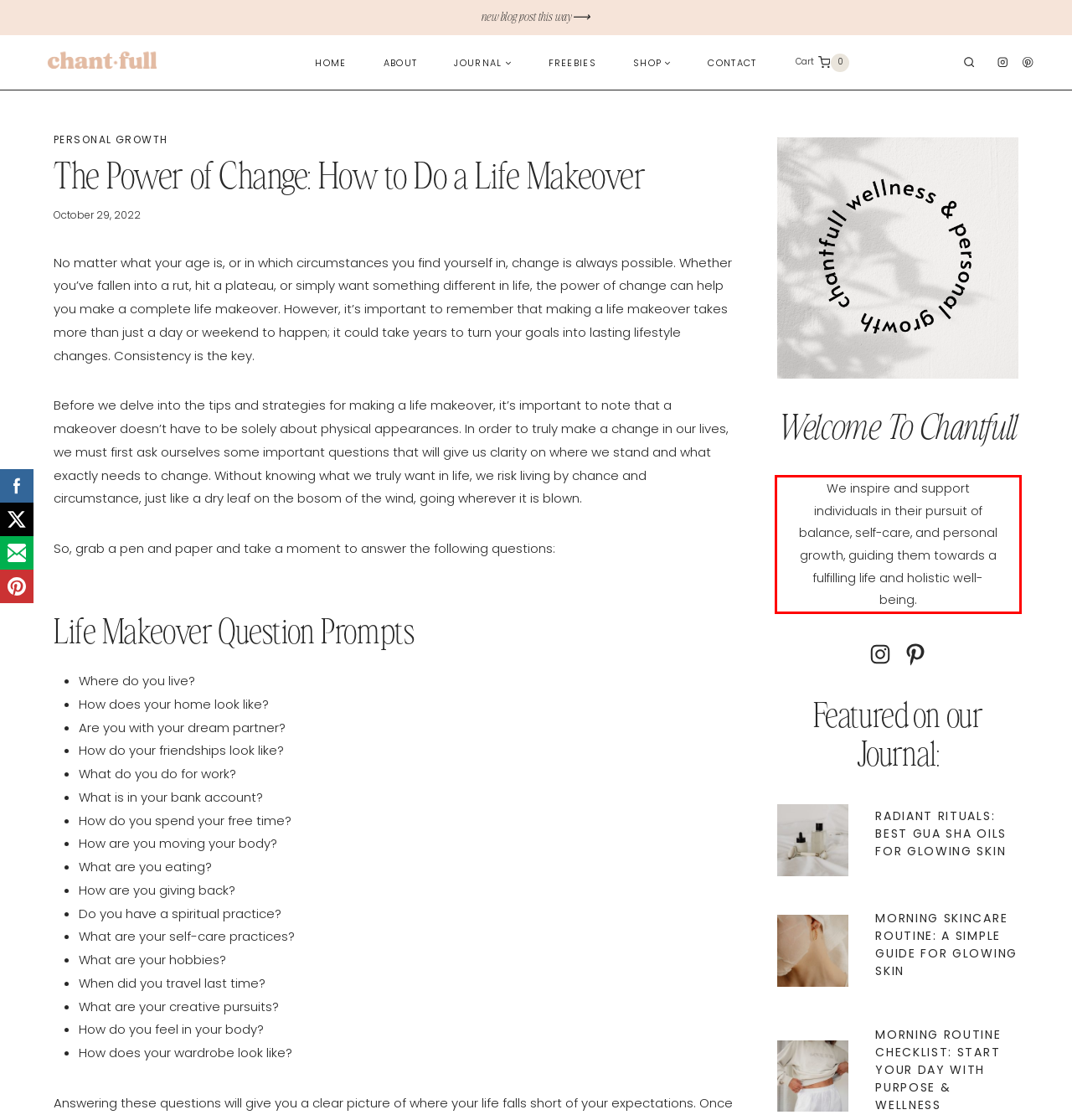Using OCR, extract the text content found within the red bounding box in the given webpage screenshot.

We inspire and support individuals in their pursuit of balance, self-care, and personal growth, guiding them towards a fulfilling life and holistic well-being.